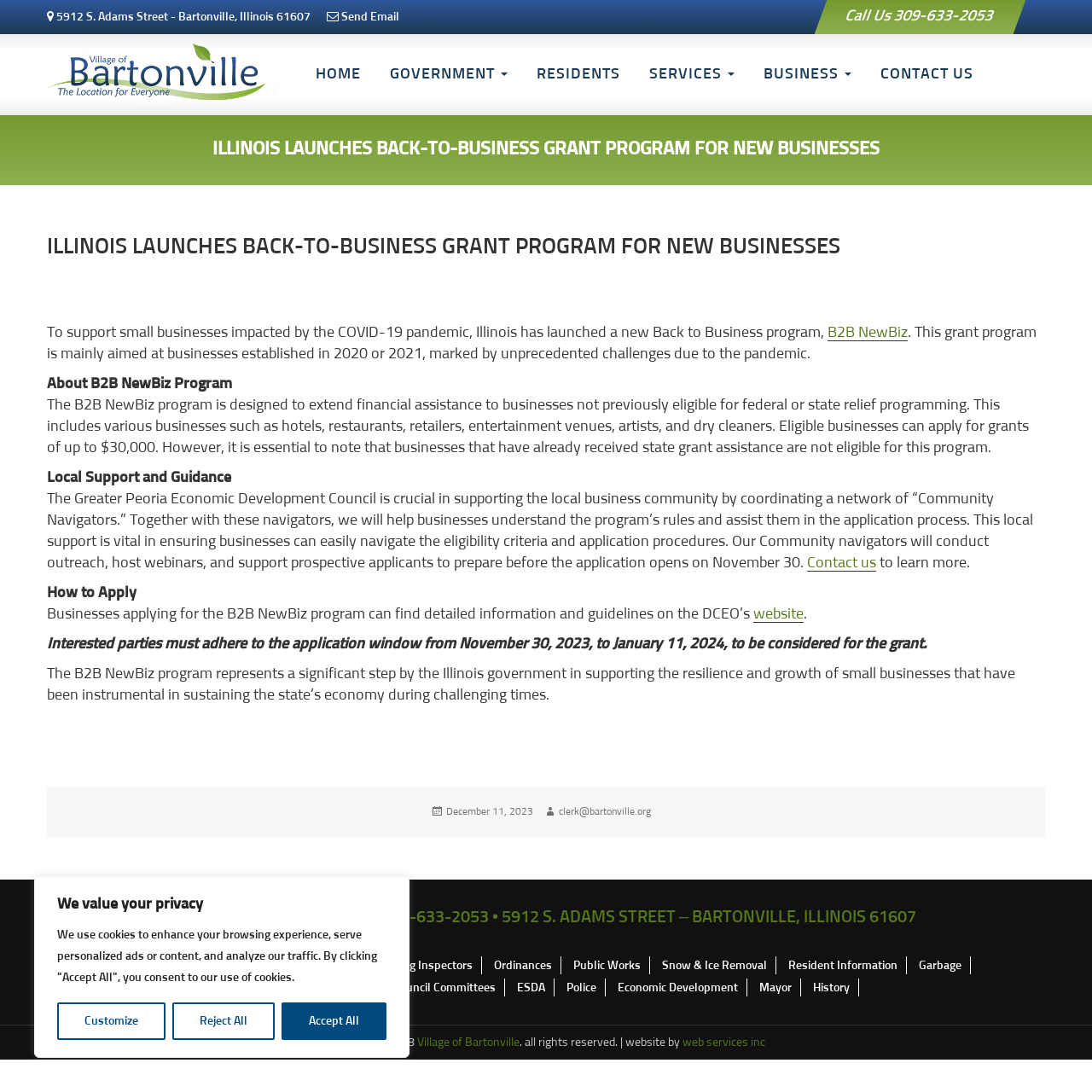Locate the bounding box coordinates of the area where you should click to accomplish the instruction: "Contact the village by clicking 'Send Email'".

[0.312, 0.01, 0.366, 0.021]